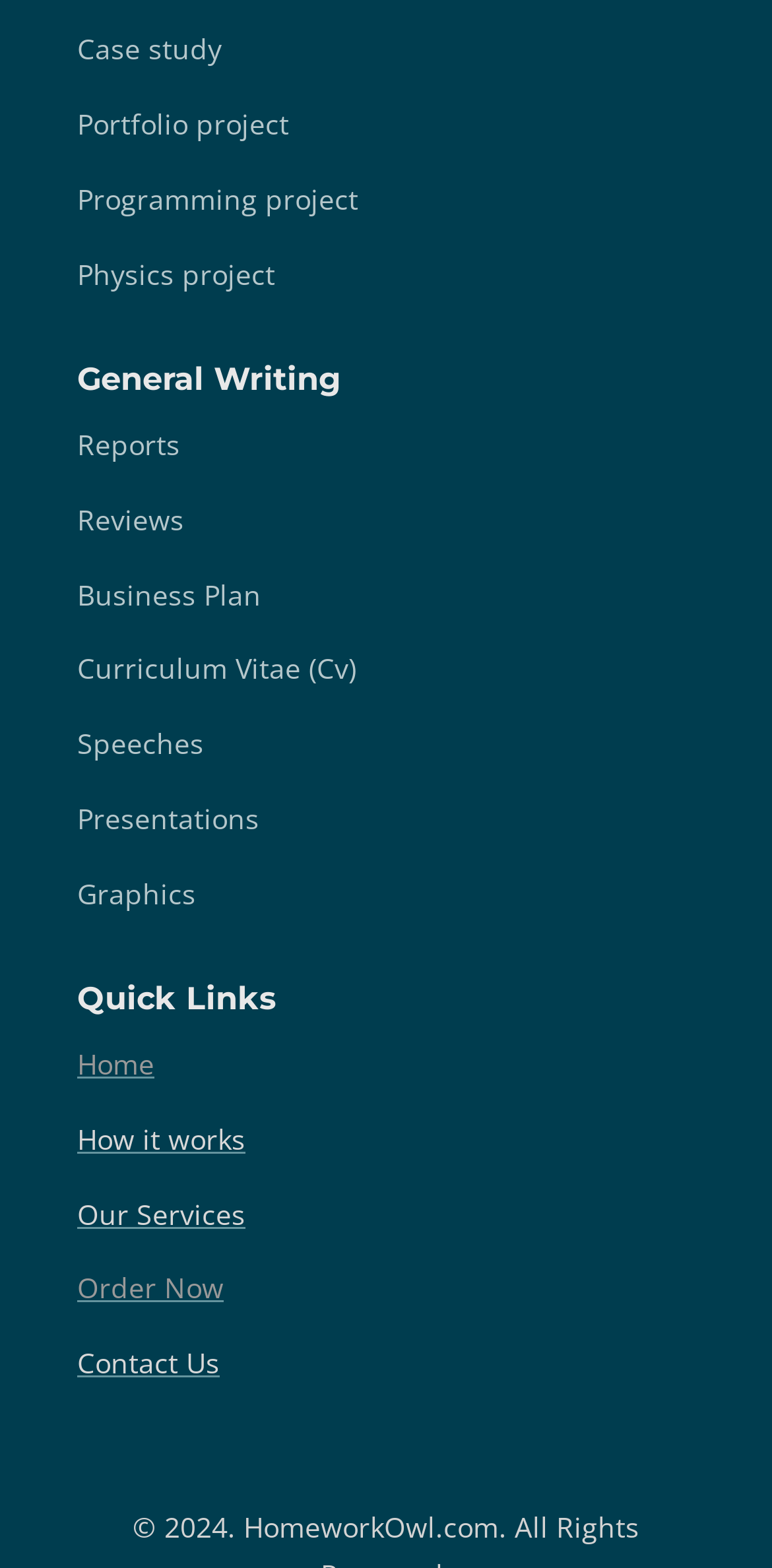Please find the bounding box for the following UI element description. Provide the coordinates in (top-left x, top-left y, bottom-right x, bottom-right y) format, with values between 0 and 1: Contact Us

[0.1, 0.857, 0.285, 0.881]